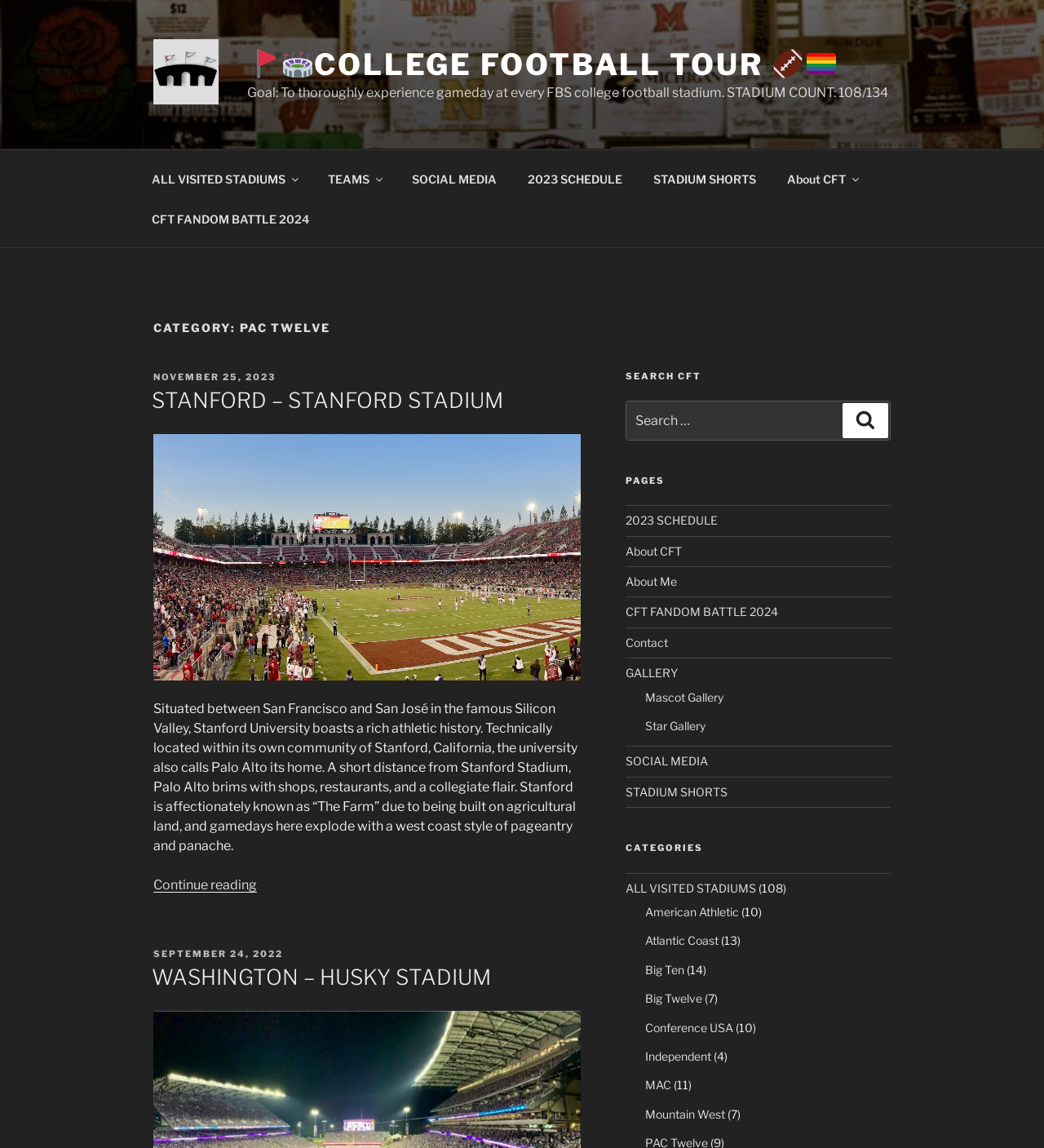Can you identify and provide the main heading of the webpage?

CATEGORY: PAC TWELVE